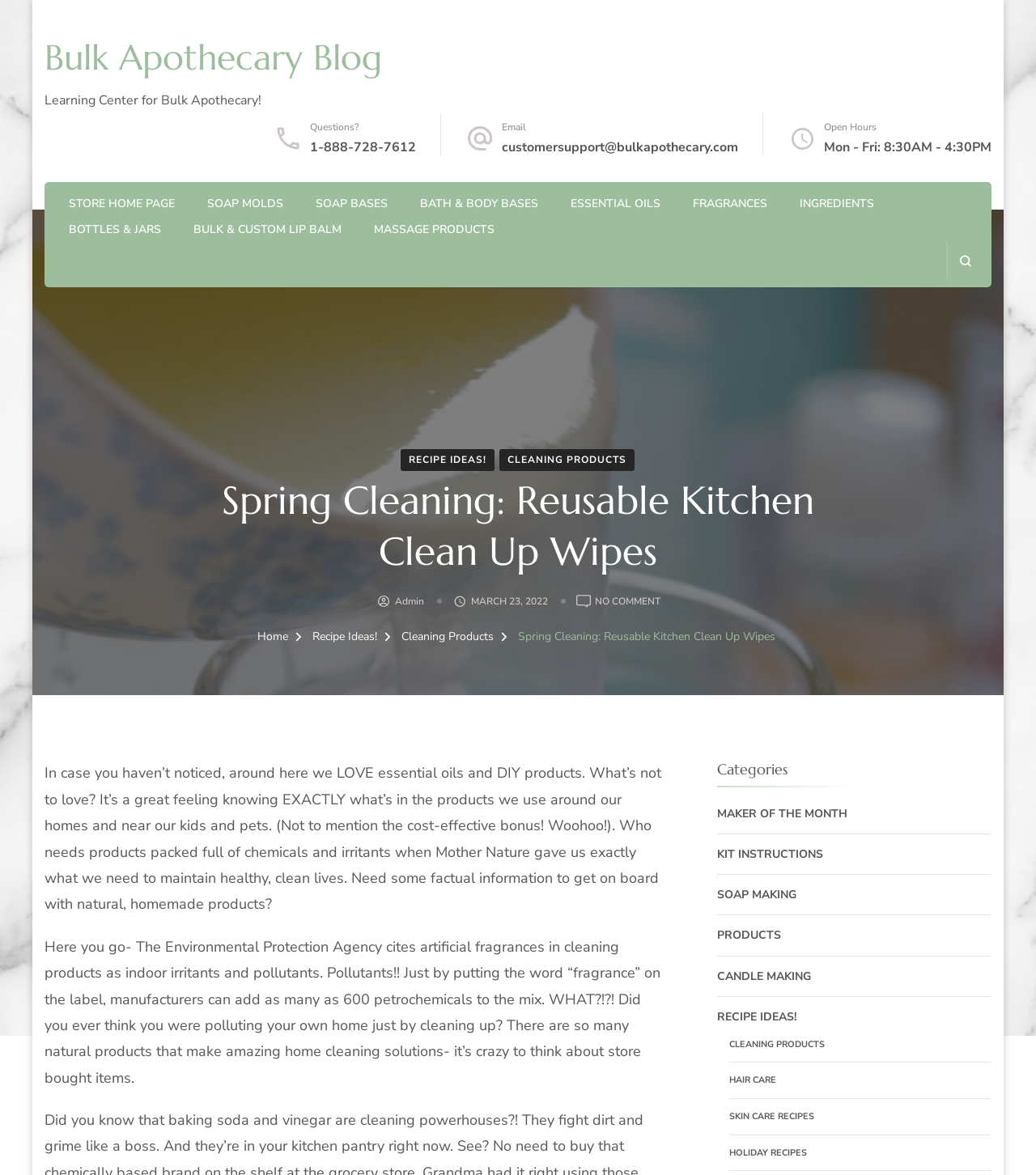Provide a thorough description of the webpage's content and layout.

The webpage is about reusable kitchen clean up wipes and DIY products. At the top, there is a navigation bar with links to the blog home page, soap molds, soap bases, bath and body bases, essential oils, fragrances, ingredients, bottles and jars, bulk and custom lip balm, and massage products. Below the navigation bar, there is a heading that reads "Spring Cleaning: Reusable Kitchen Clean Up Wipes" and an image.

The main content of the page is divided into two sections. On the left, there is a section with a heading "Categories" and links to various categories such as maker of the month, kit instructions, soap making, products, candle making, recipe ideas, cleaning products, hair care, skin care recipes, and holiday recipes. On the right, there is a section with a series of paragraphs discussing the benefits of using natural and homemade products, citing the Environmental Protection Agency's findings on artificial fragrances in cleaning products. The text also mentions the cost-effectiveness of using natural products and the importance of knowing exactly what's in the products we use.

There are also several images and links scattered throughout the page, including a search form, a link to the admin page, and a link to a specific blog post with no comments. At the bottom of the page, there are links to the home page, recipe ideas, and cleaning products.